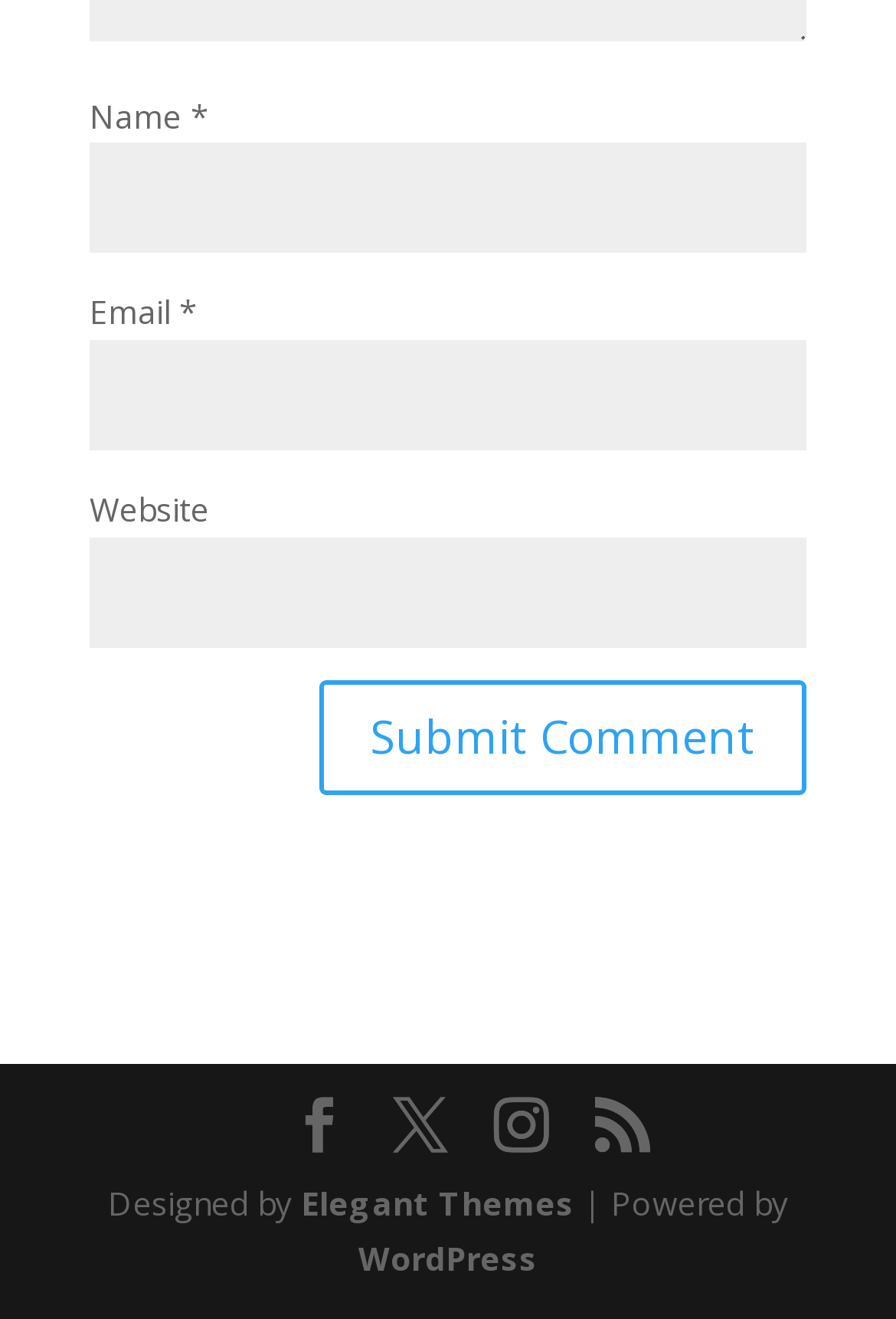Who designed the website?
Please provide a single word or phrase in response based on the screenshot.

Elegant Themes